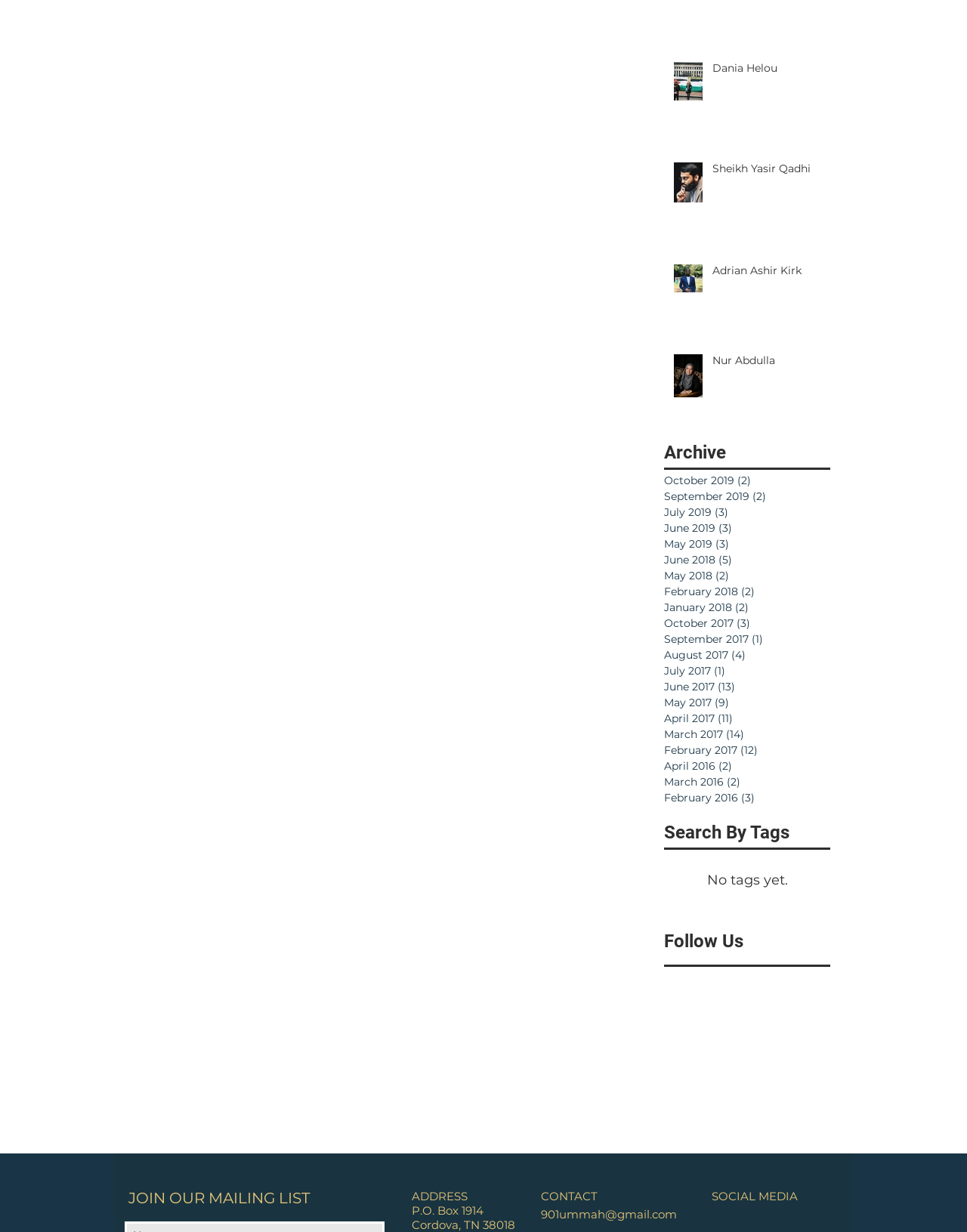Give a concise answer of one word or phrase to the question: 
What is the name of the person in the first image?

Dania Helou